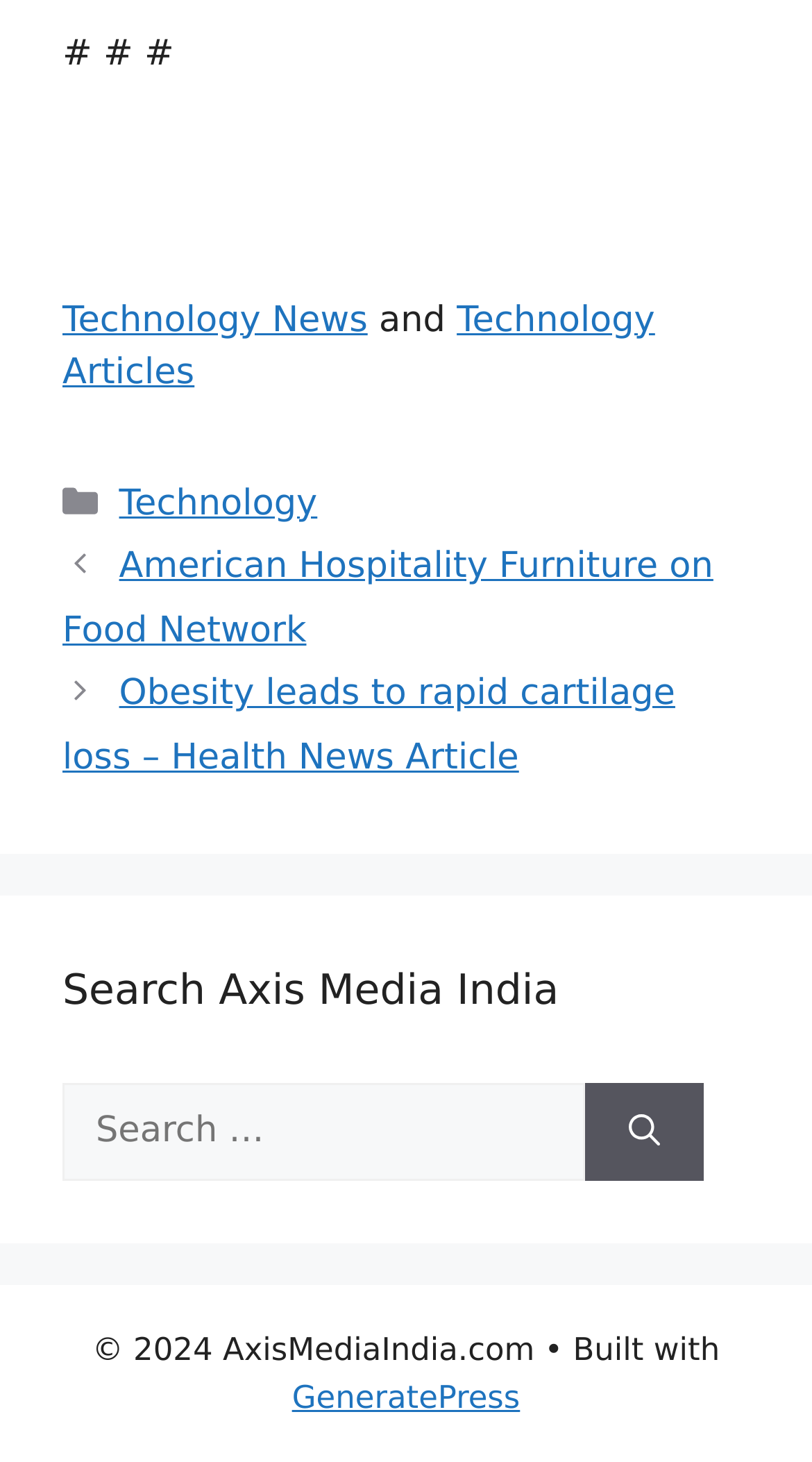Using the provided element description: "GeneratePress", identify the bounding box coordinates. The coordinates should be four floats between 0 and 1 in the order [left, top, right, bottom].

[0.36, 0.942, 0.64, 0.968]